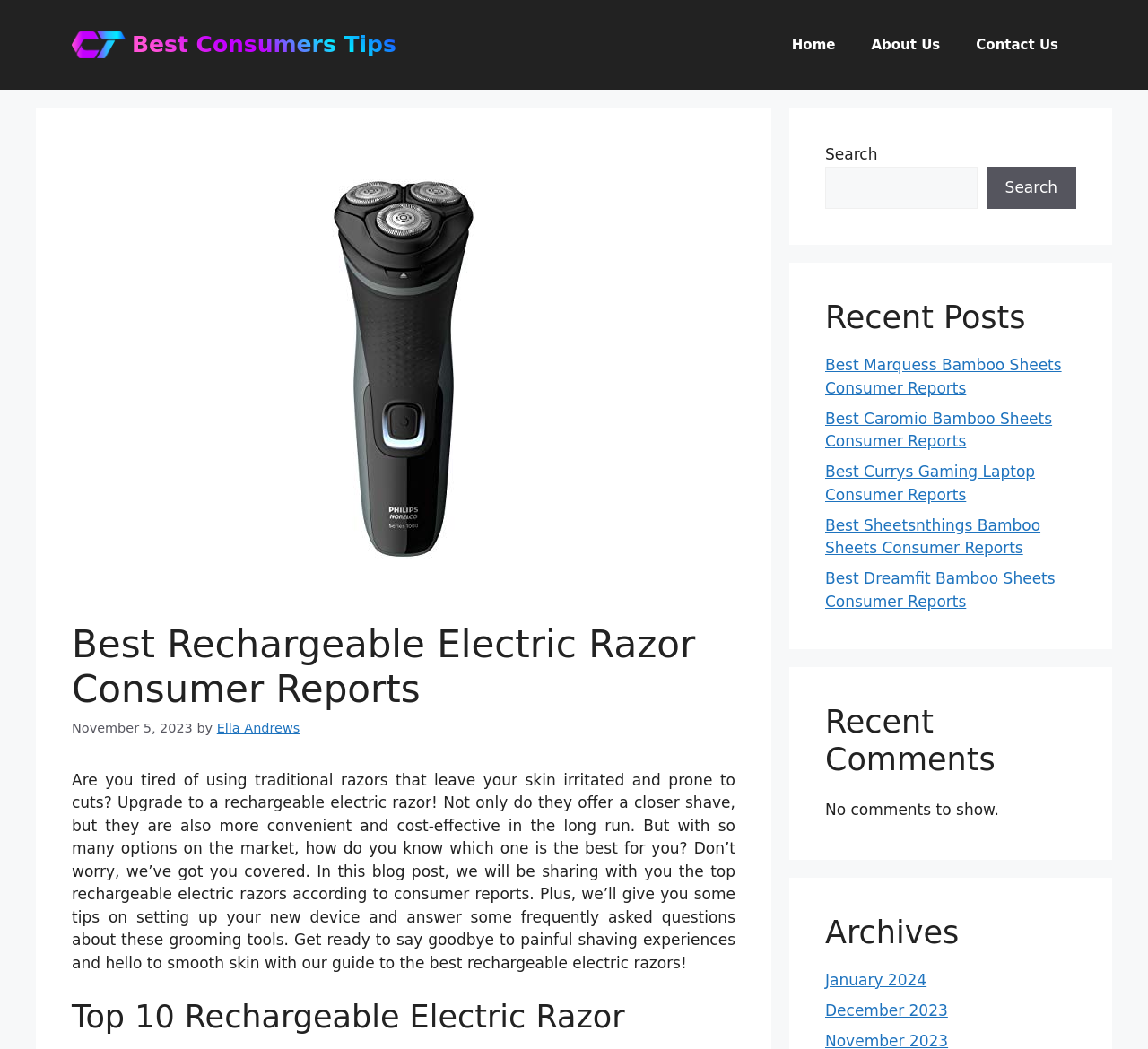Can you specify the bounding box coordinates for the region that should be clicked to fulfill this instruction: "Check Recent Posts".

[0.719, 0.285, 0.938, 0.321]